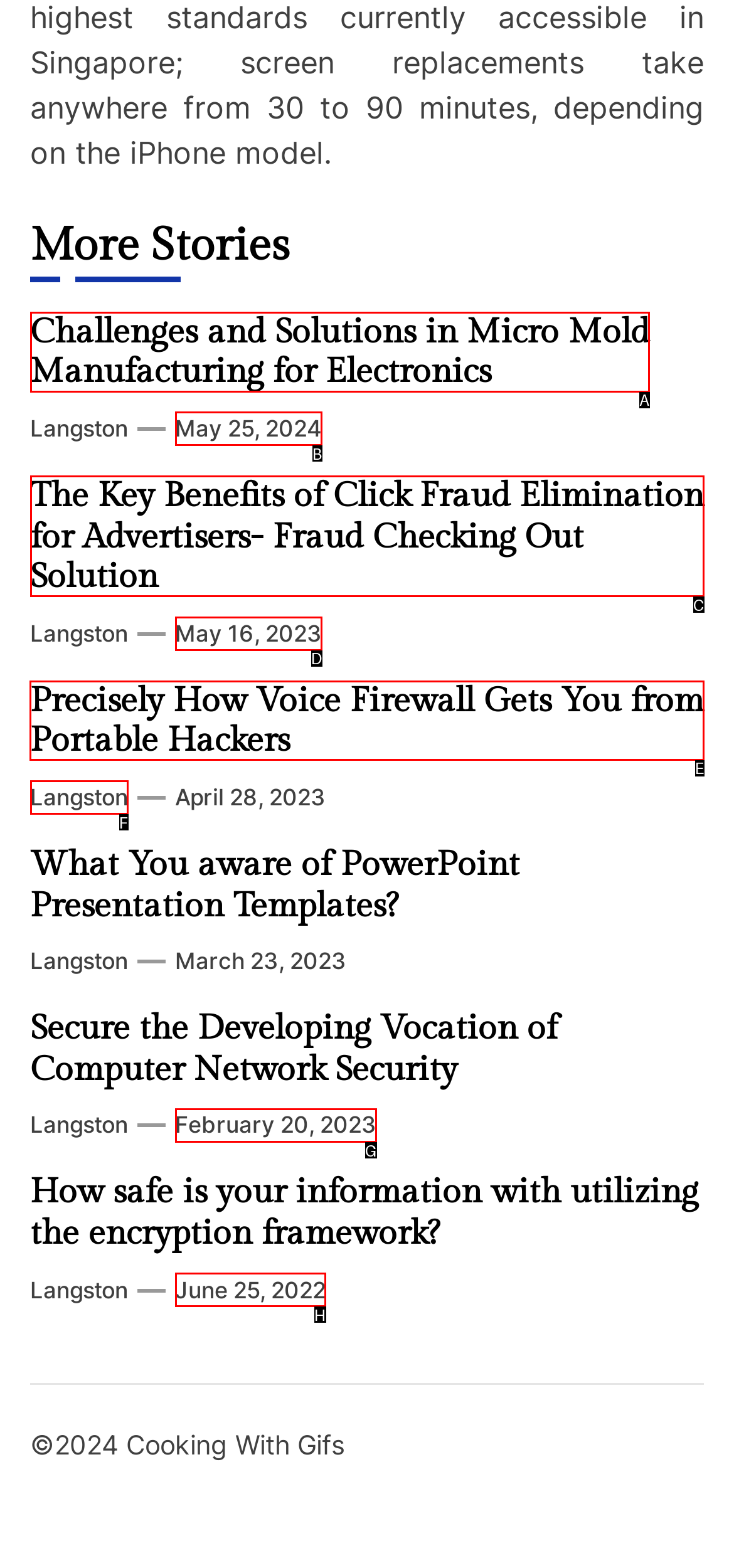Select the letter associated with the UI element you need to click to perform the following action: Explore Precisely How Voice Firewall Gets You from Portable Hackers
Reply with the correct letter from the options provided.

E